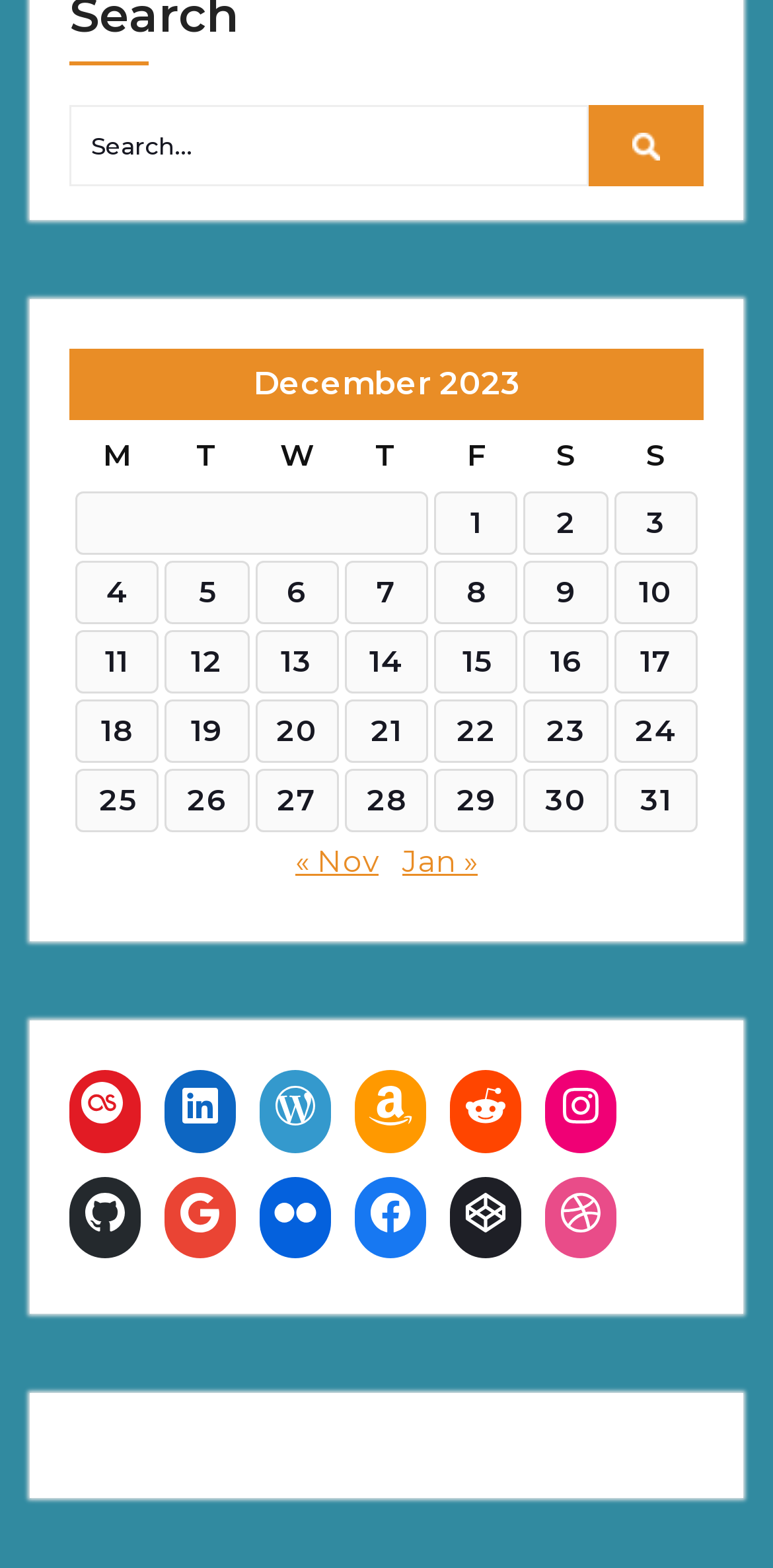What is the purpose of the search box?
Use the information from the screenshot to give a comprehensive response to the question.

The search box has a placeholder text 'Search...' and a search button, which suggests that its purpose is to allow users to search for specific posts.